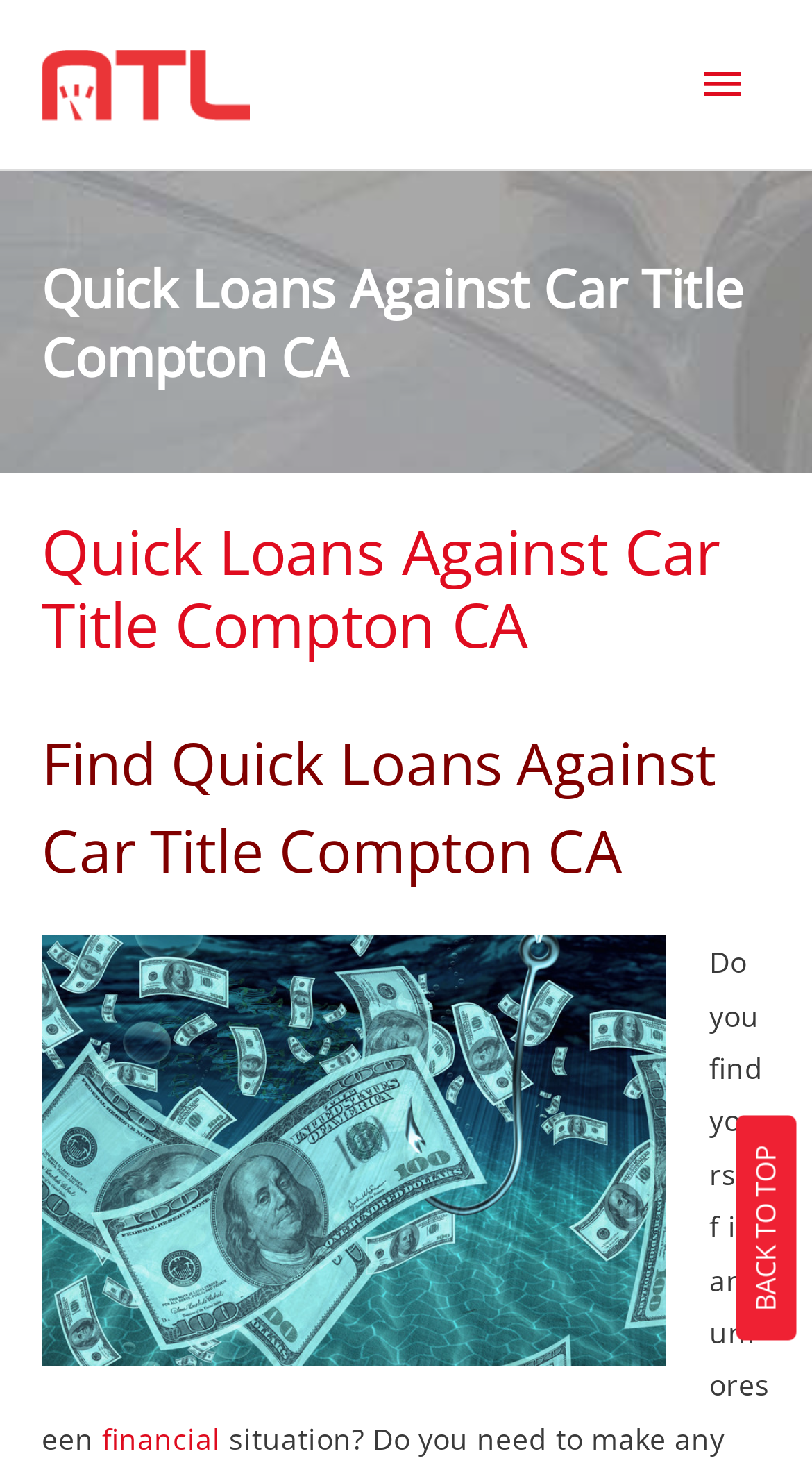Provide your answer in a single word or phrase: 
What is the purpose of the 'MAIN MENU' button?

To expand the menu